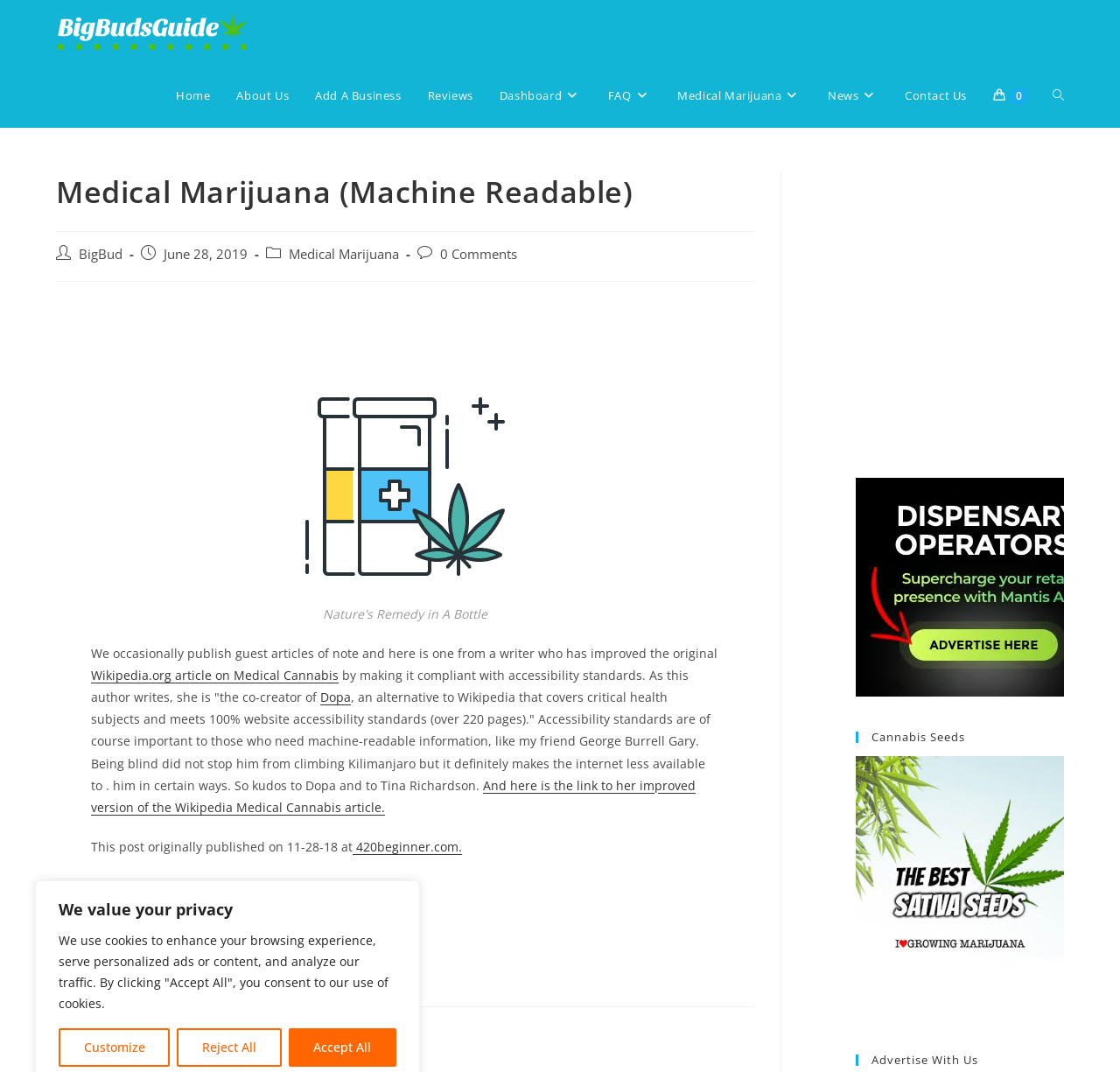What is the name of the website?
Look at the image and respond with a one-word or short-phrase answer.

Natures Natural Remedy Bottled